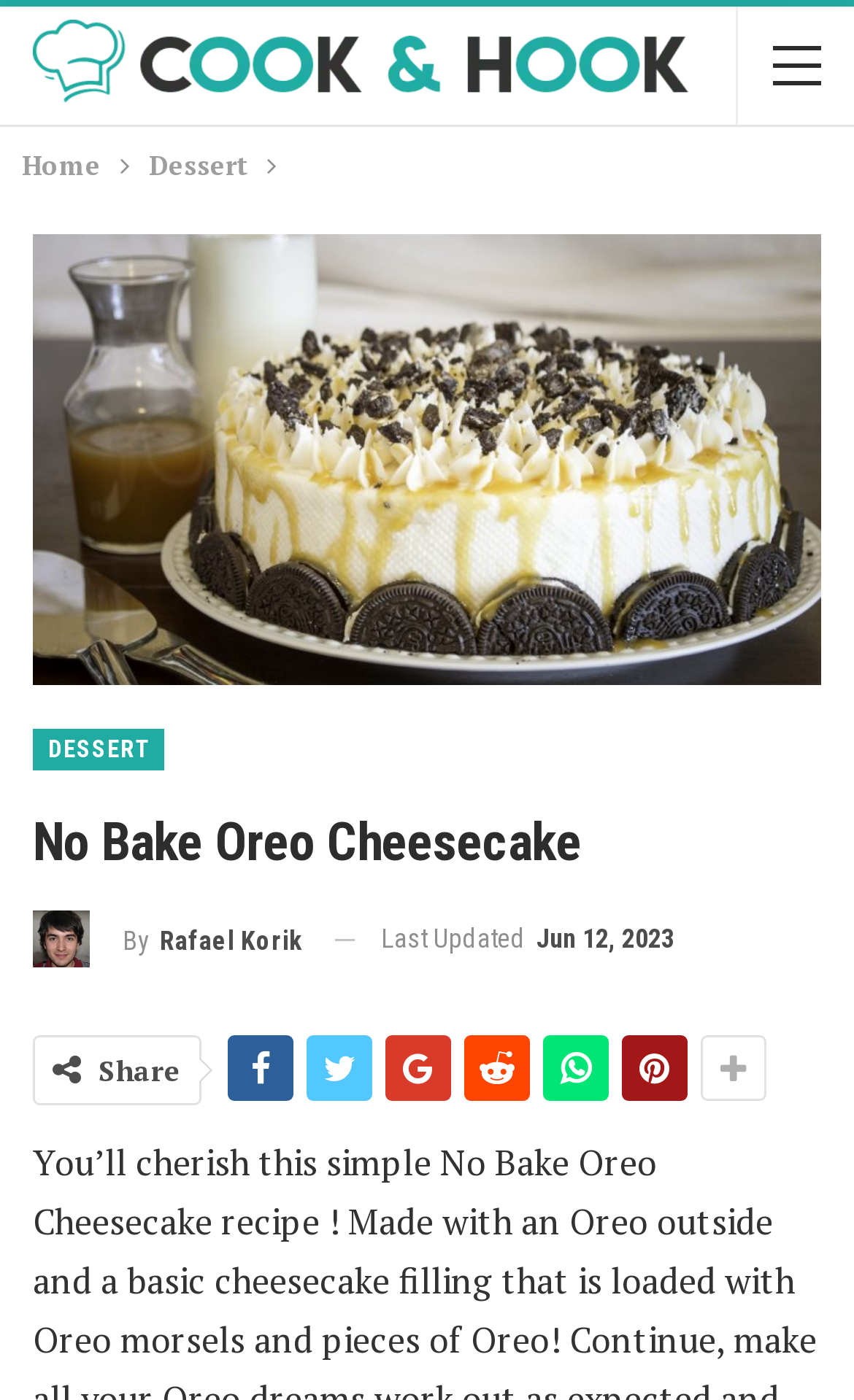Who is the author of the recipe? Using the information from the screenshot, answer with a single word or phrase.

Rafael Korik